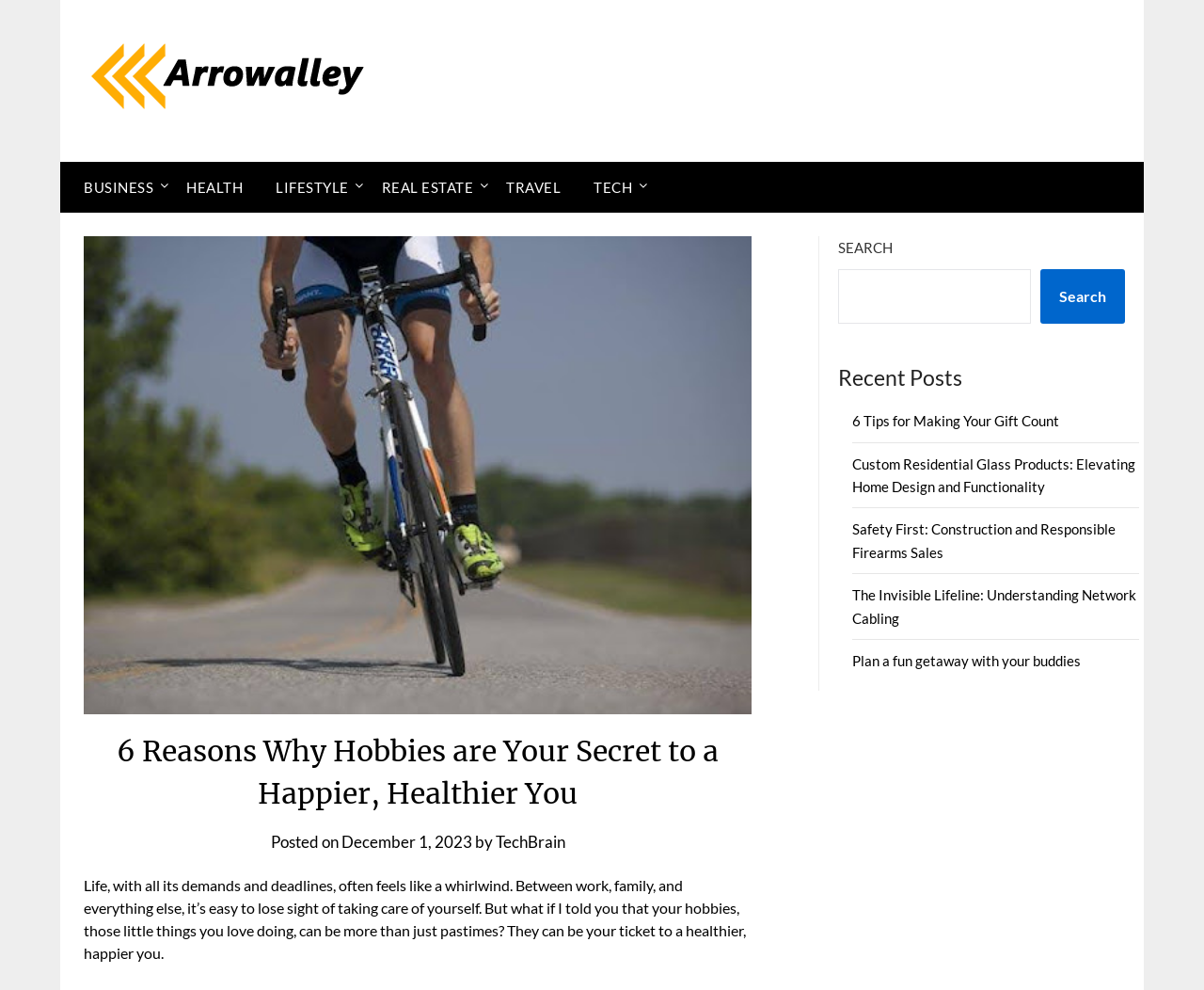Using the information in the image, could you please answer the following question in detail:
How many recent posts are listed?

I counted the number of links under the 'Recent Posts' heading, which are 5 in total. These links are '6 Tips for Making Your Gift Count', 'Custom Residential Glass Products: Elevating Home Design and Functionality', 'Safety First: Construction and Responsible Firearms Sales', 'The Invisible Lifeline: Understanding Network Cabling', and 'Plan a fun getaway with your buddies'.